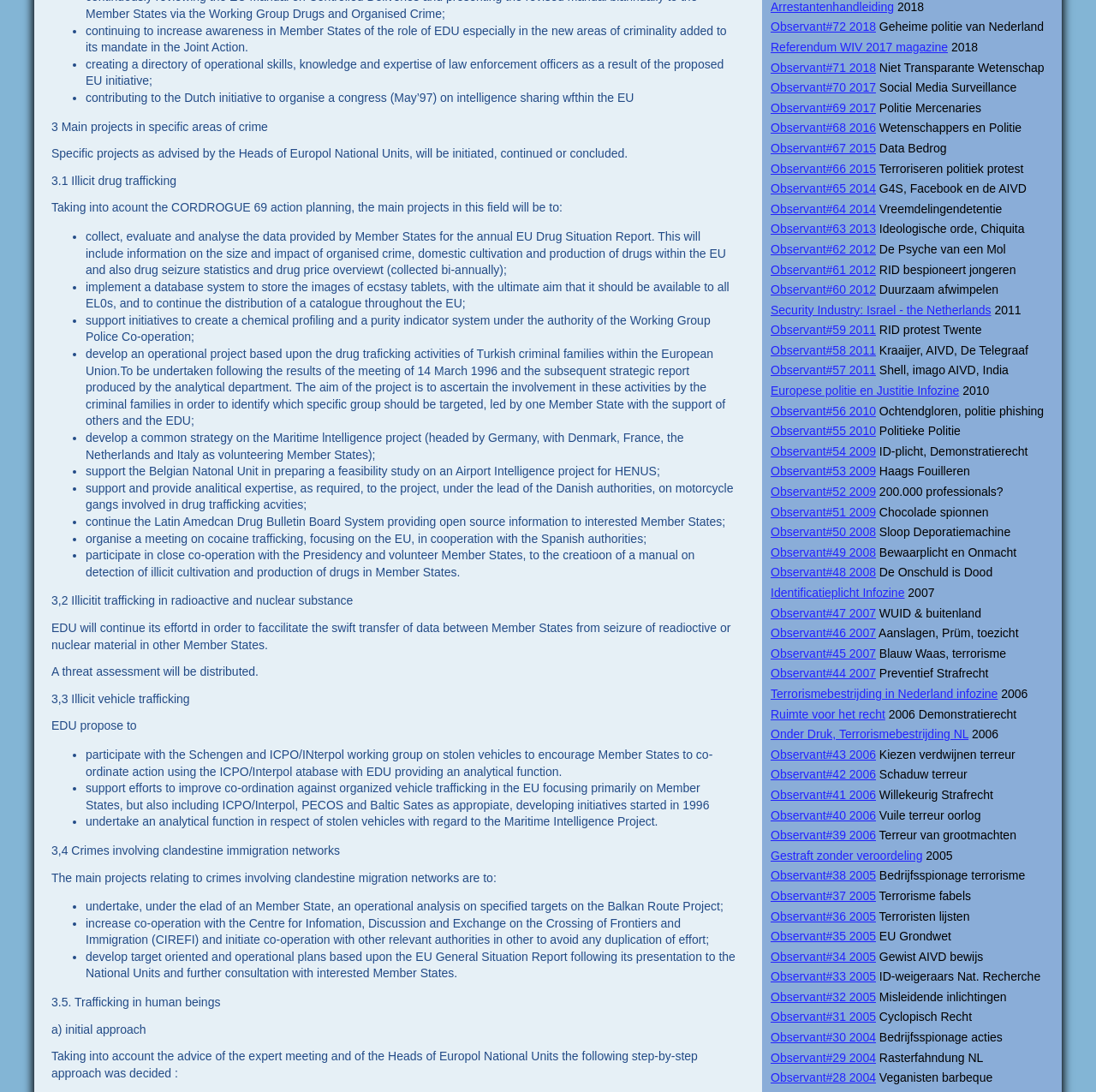Using the element description Europese politie en Justitie Infozine, predict the bounding box coordinates for the UI element. Provide the coordinates in (top-left x, top-left y, bottom-right x, bottom-right y) format with values ranging from 0 to 1.

[0.703, 0.351, 0.875, 0.364]